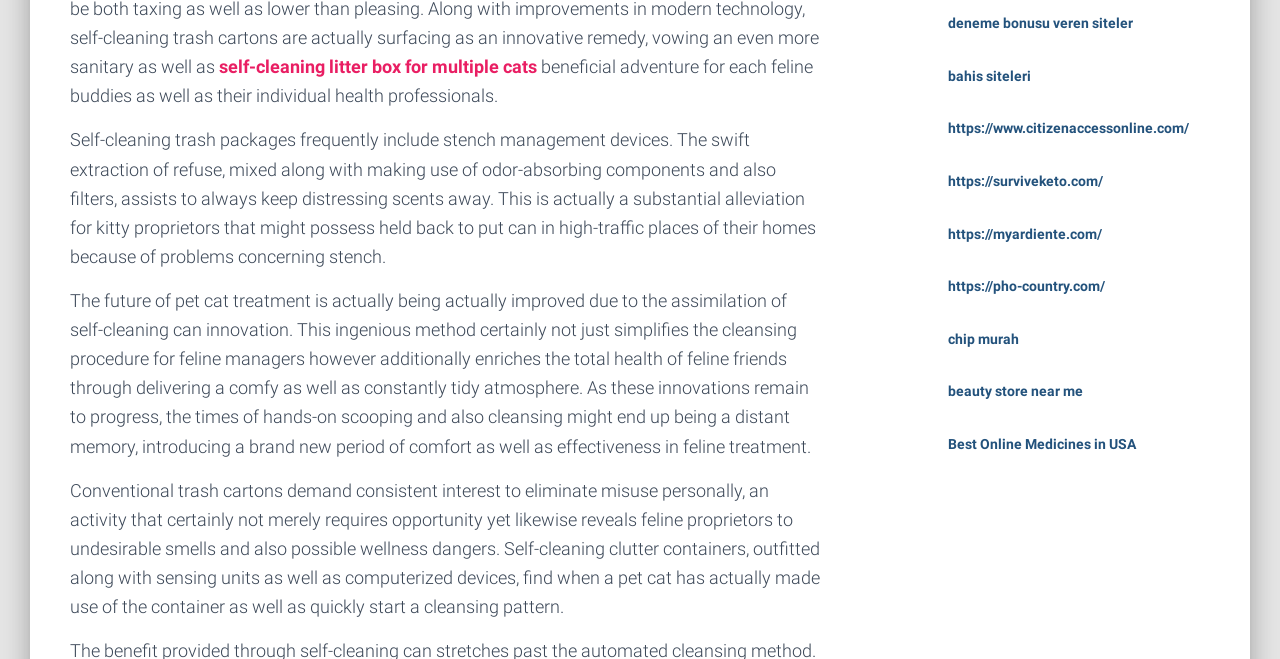Using floating point numbers between 0 and 1, provide the bounding box coordinates in the format (top-left x, top-left y, bottom-right x, bottom-right y). Locate the UI element described here: Return to Anxiety variables list

None